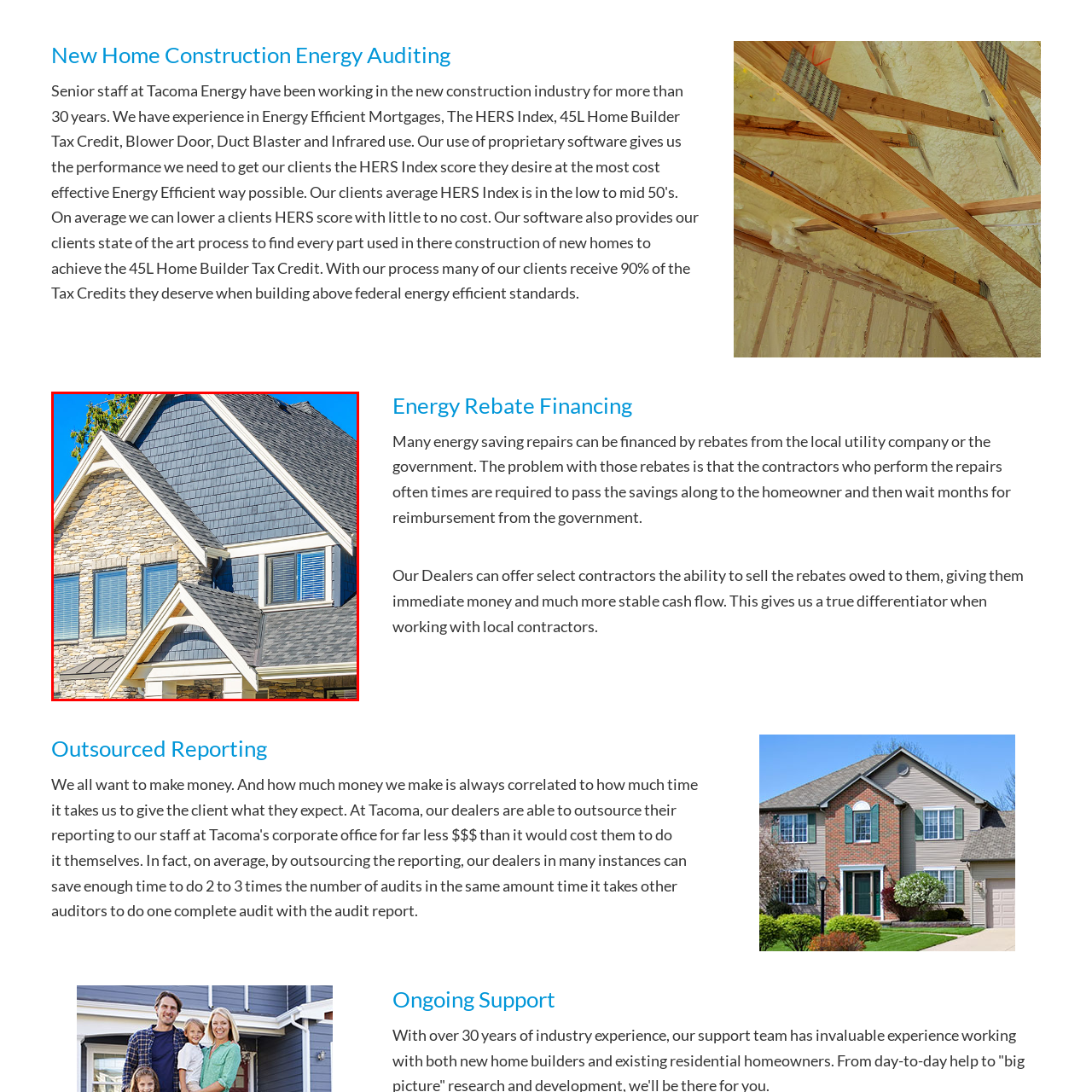What is the focus of the home's design?
Observe the image inside the red bounding box carefully and answer the question in detail.

The design of the modern home is centered around achieving a balance between energy efficiency and aesthetic appeal, as evident from the use of natural stone, contemporary architectural elements, and large windows, which collectively contribute to a sustainable and visually stunning living space.